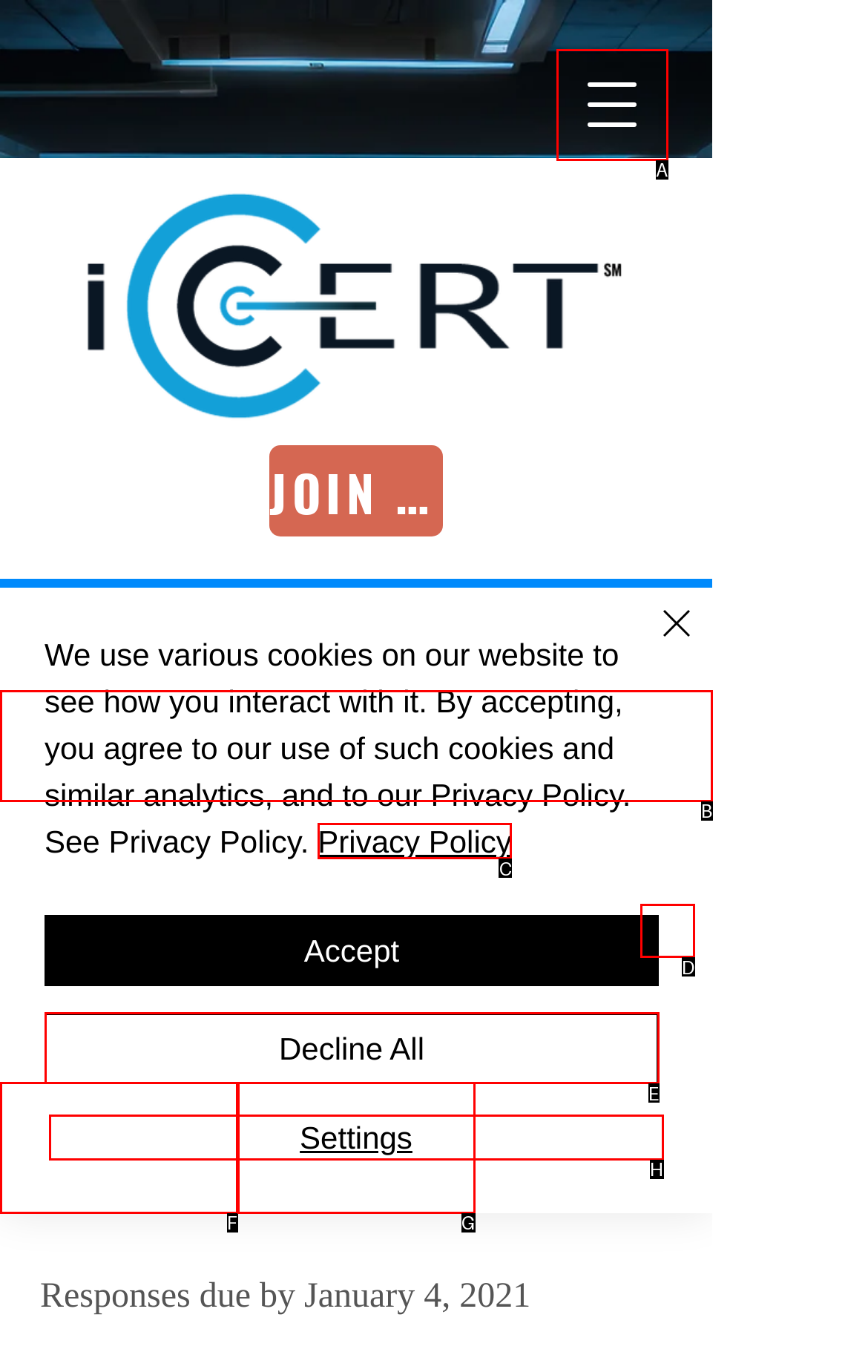Determine the letter of the element I should select to fulfill the following instruction: More actions on the post. Just provide the letter.

D